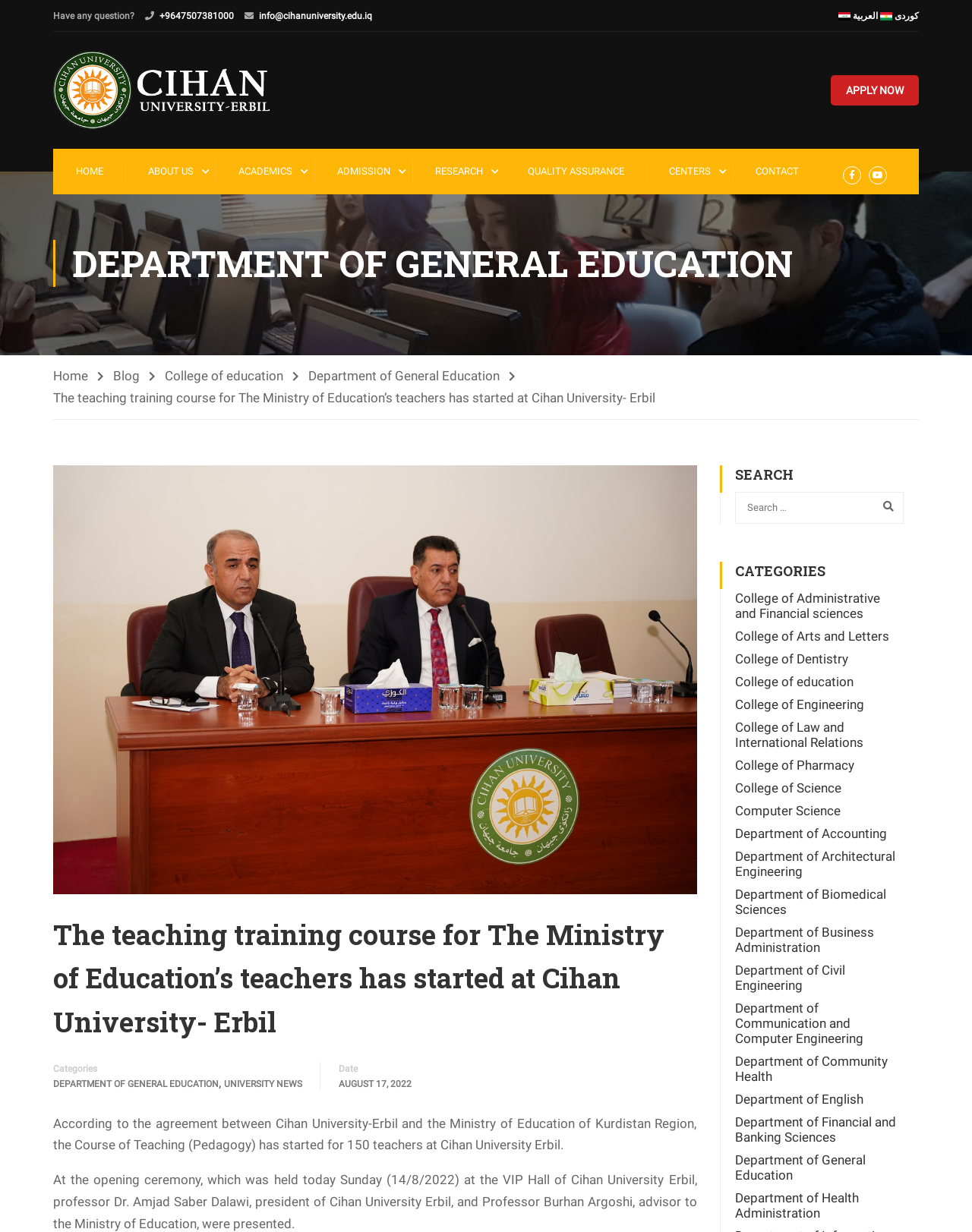Locate the bounding box coordinates of the element that should be clicked to execute the following instruction: "Click the APPLY NOW button".

[0.855, 0.061, 0.945, 0.086]